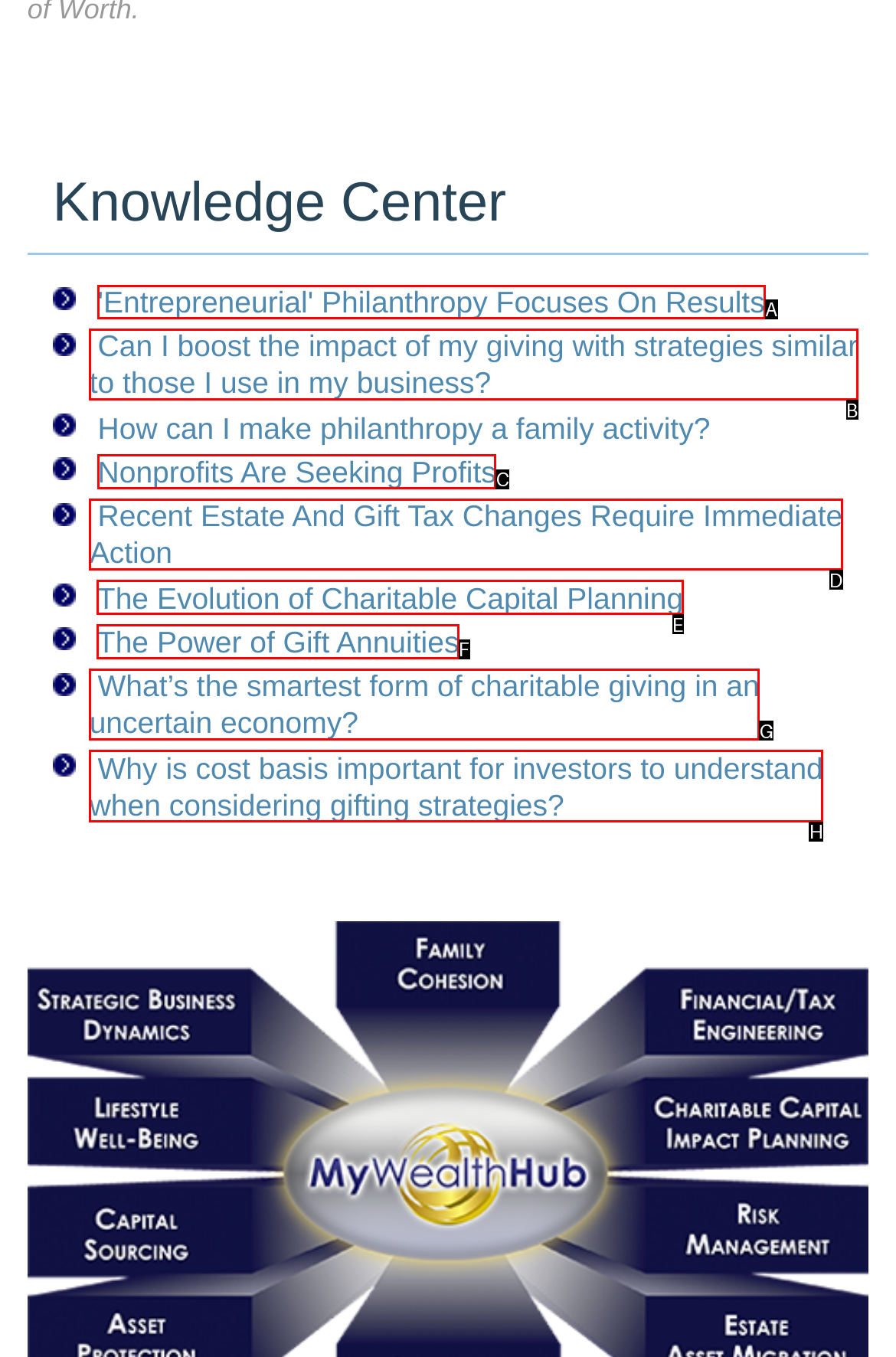Determine the letter of the UI element that you need to click to perform the task: Read about 'Entrepreneurial' Philanthropy.
Provide your answer with the appropriate option's letter.

A